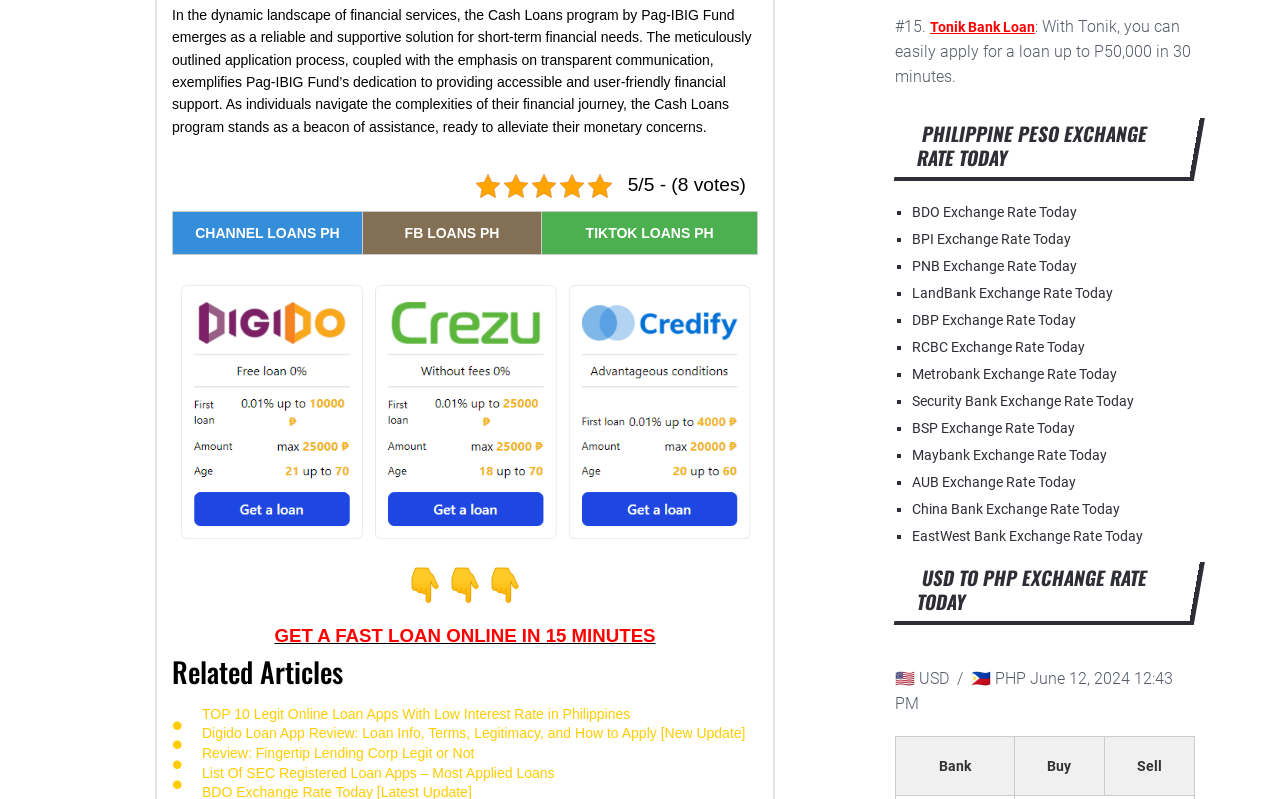Please mark the bounding box coordinates of the area that should be clicked to carry out the instruction: "Check the 'TOP 10 Legit Online Loan Apps With Low Interest Rate in Philippines' article".

[0.158, 0.883, 0.492, 0.903]